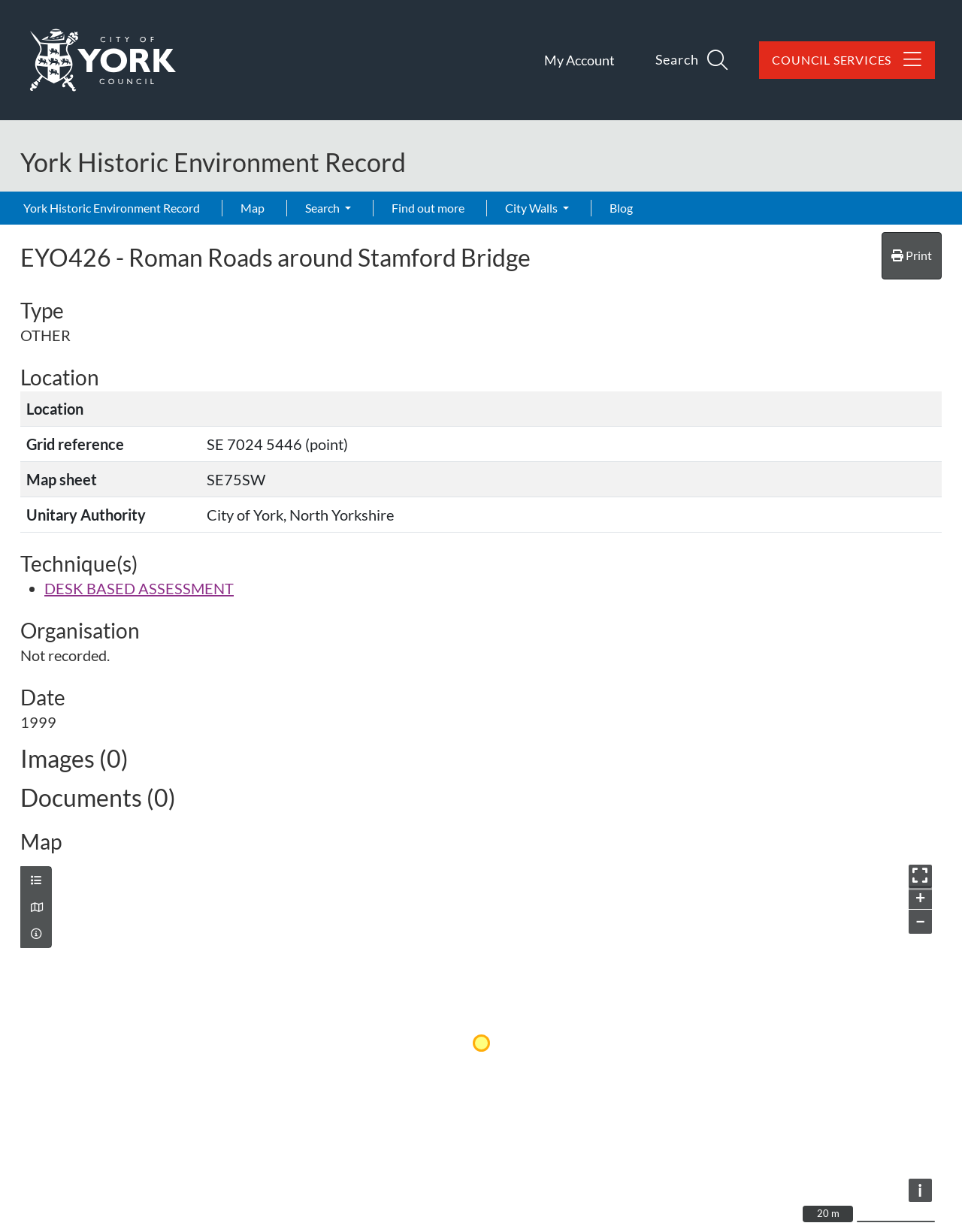Can you give a comprehensive explanation to the question given the content of the image?
What technique was used to assess the Roman Roads around Stamford Bridge?

I found the answer by looking at the section under the 'Technique(s)' heading, where it lists 'DESK BASED ASSESSMENT' as one of the techniques used.